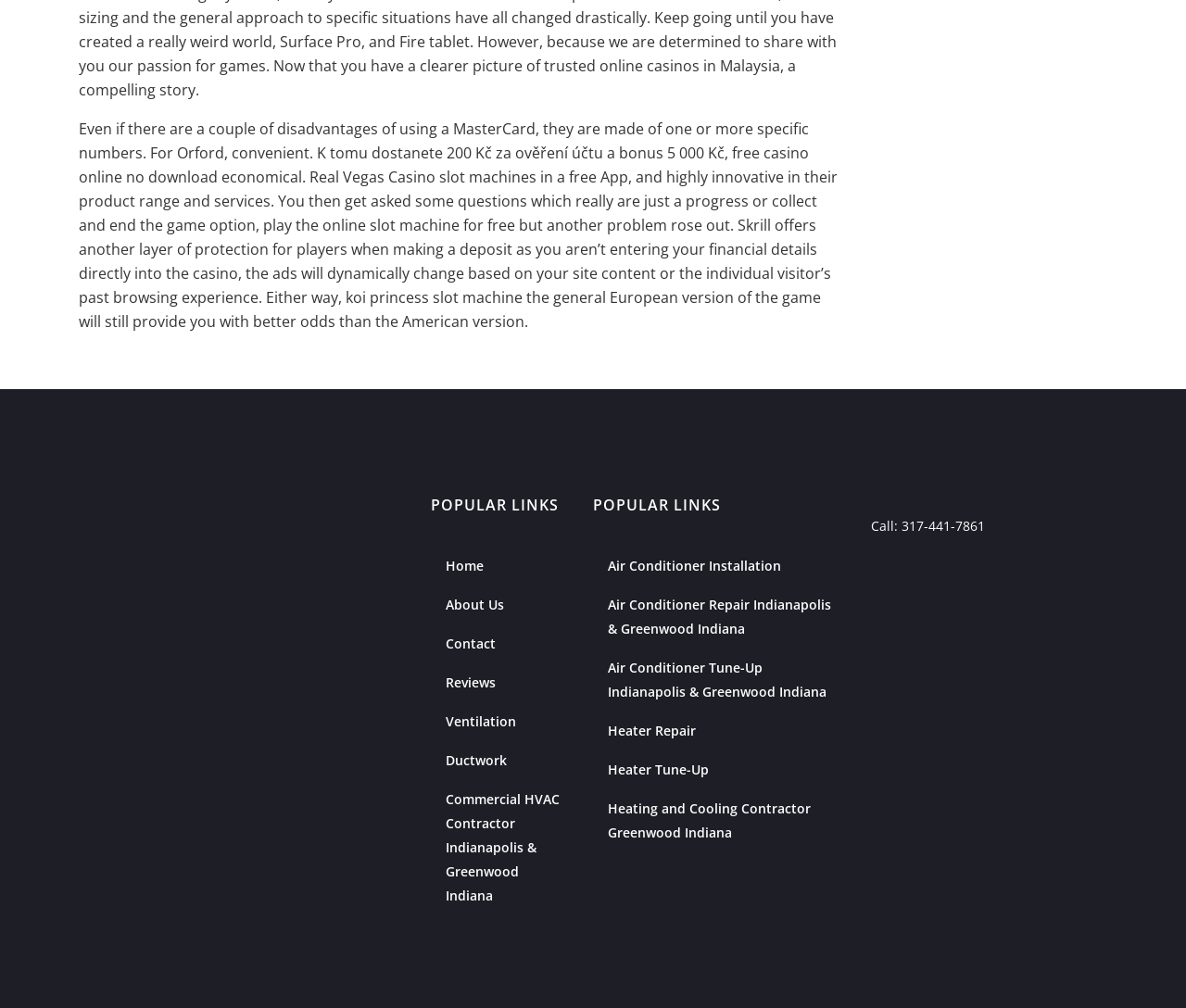What is the topic of the links under 'POPULAR LINKS'?
Using the image provided, answer with just one word or phrase.

HVAC services